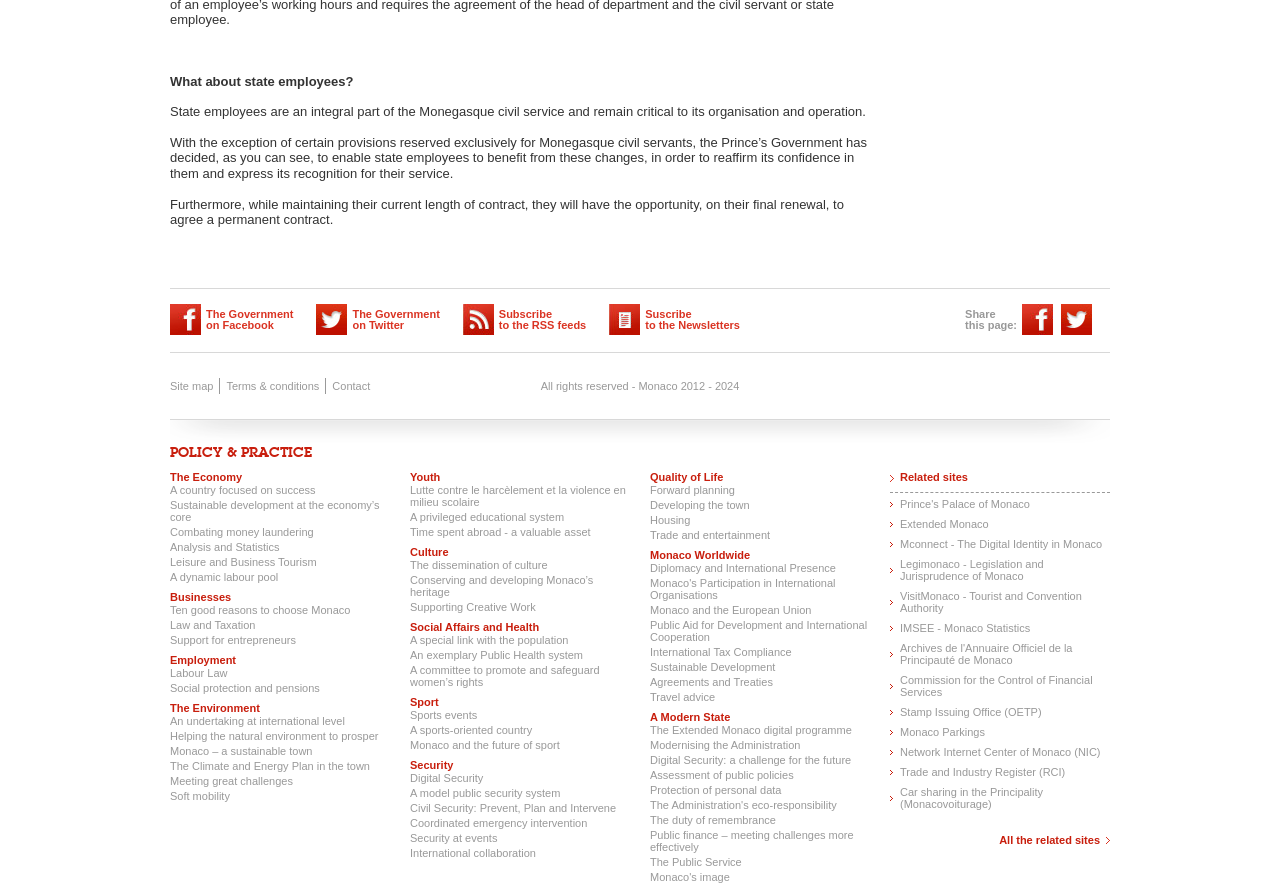Please determine the bounding box coordinates of the element's region to click in order to carry out the following instruction: "View the Economy page". The coordinates should be four float numbers between 0 and 1, i.e., [left, top, right, bottom].

[0.133, 0.529, 0.189, 0.542]